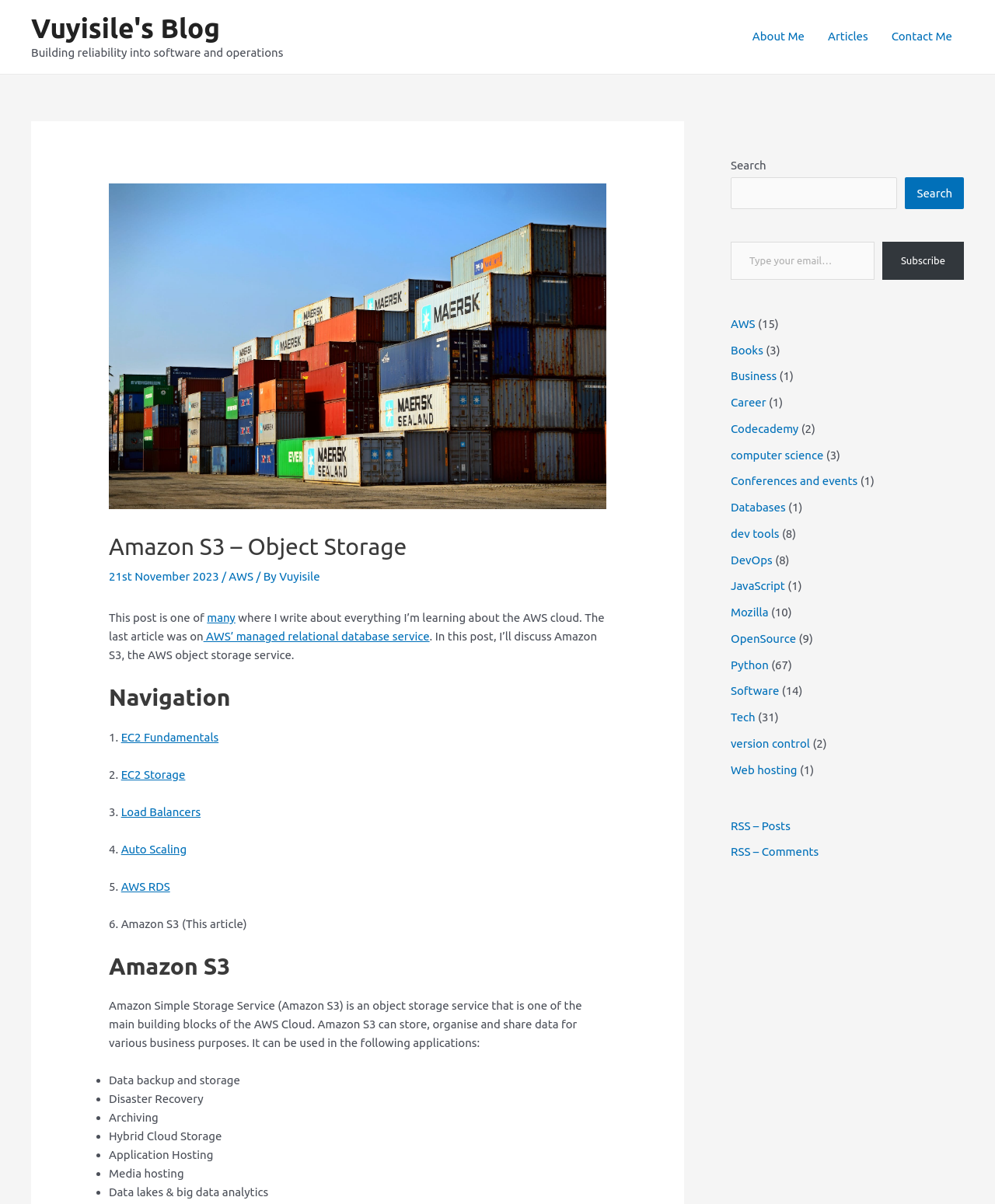Pinpoint the bounding box coordinates of the clickable area needed to execute the instruction: "Click on the 'About Me' link". The coordinates should be specified as four float numbers between 0 and 1, i.e., [left, top, right, bottom].

[0.744, 0.008, 0.82, 0.053]